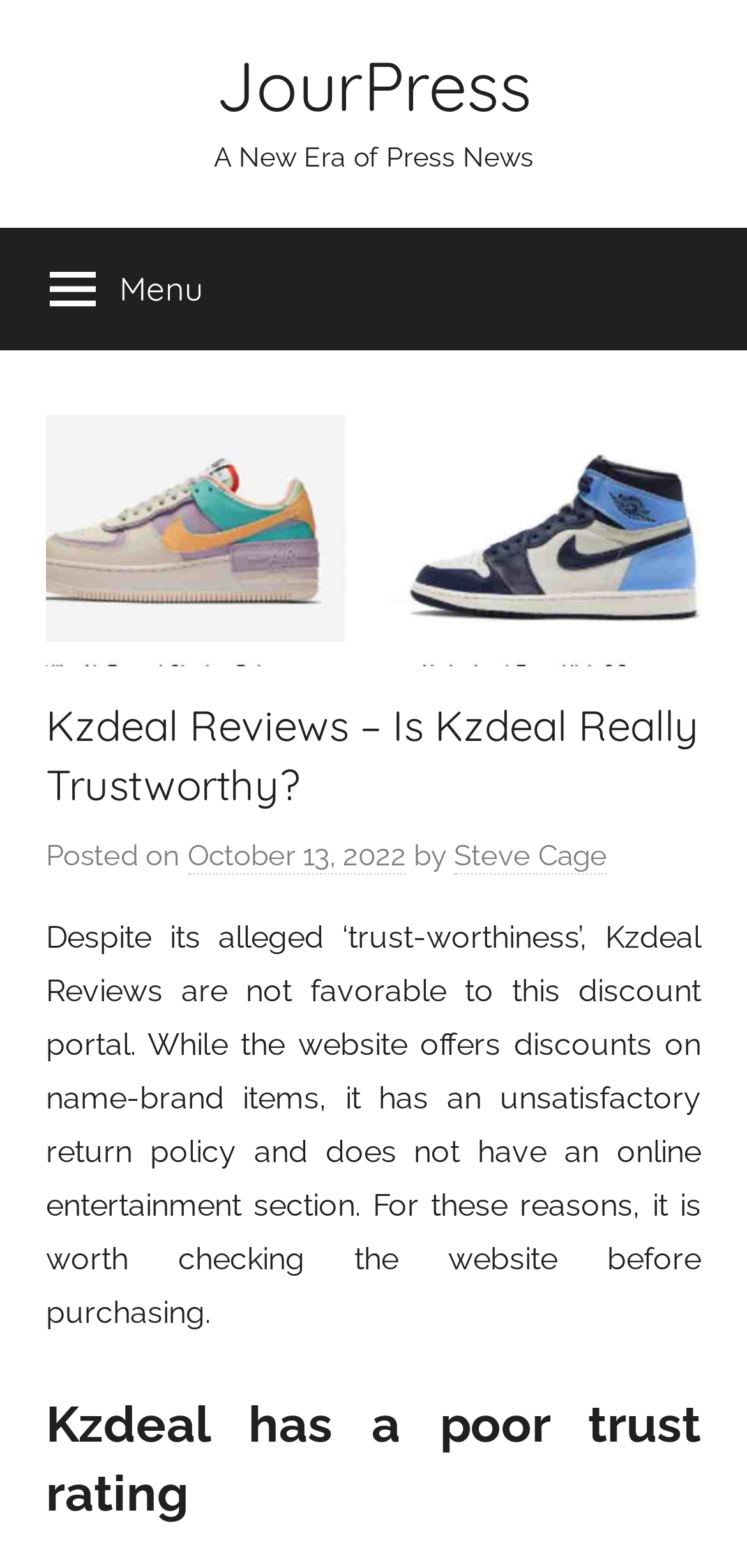What is the name of the website being reviewed?
Please respond to the question with a detailed and thorough explanation.

The name of the website being reviewed can be found in the image element with the text 'Kzdeal Reviews' and also in the heading element with the text 'Kzdeal Reviews – Is Kzdeal Really Trustworthy?'